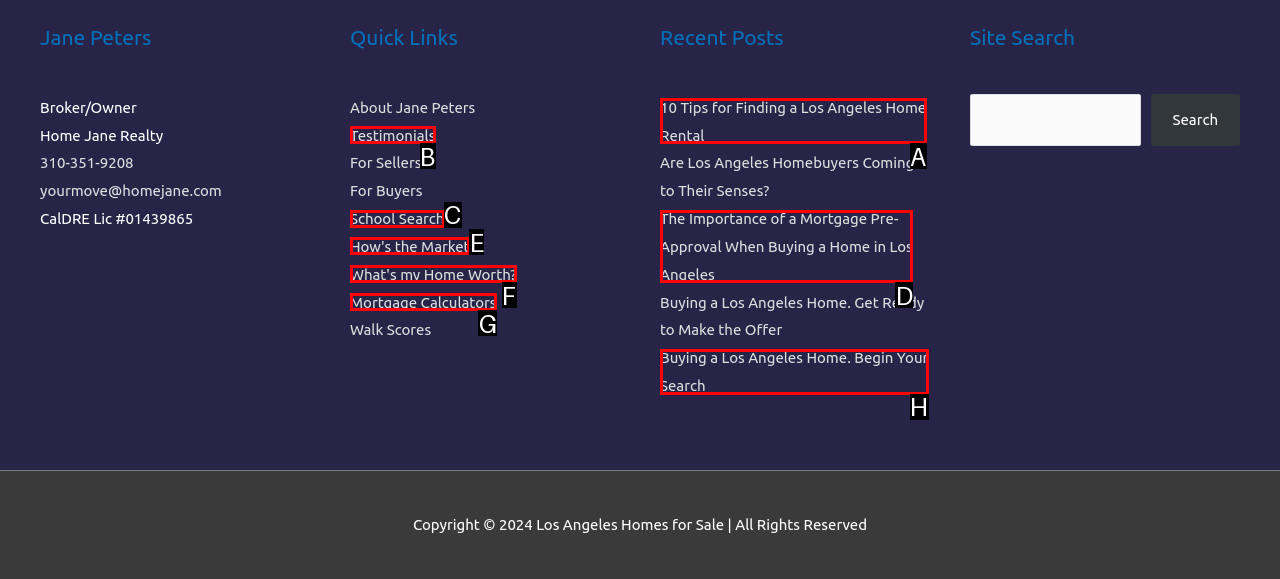Choose the option that matches the following description: Testimonials
Answer with the letter of the correct option.

B